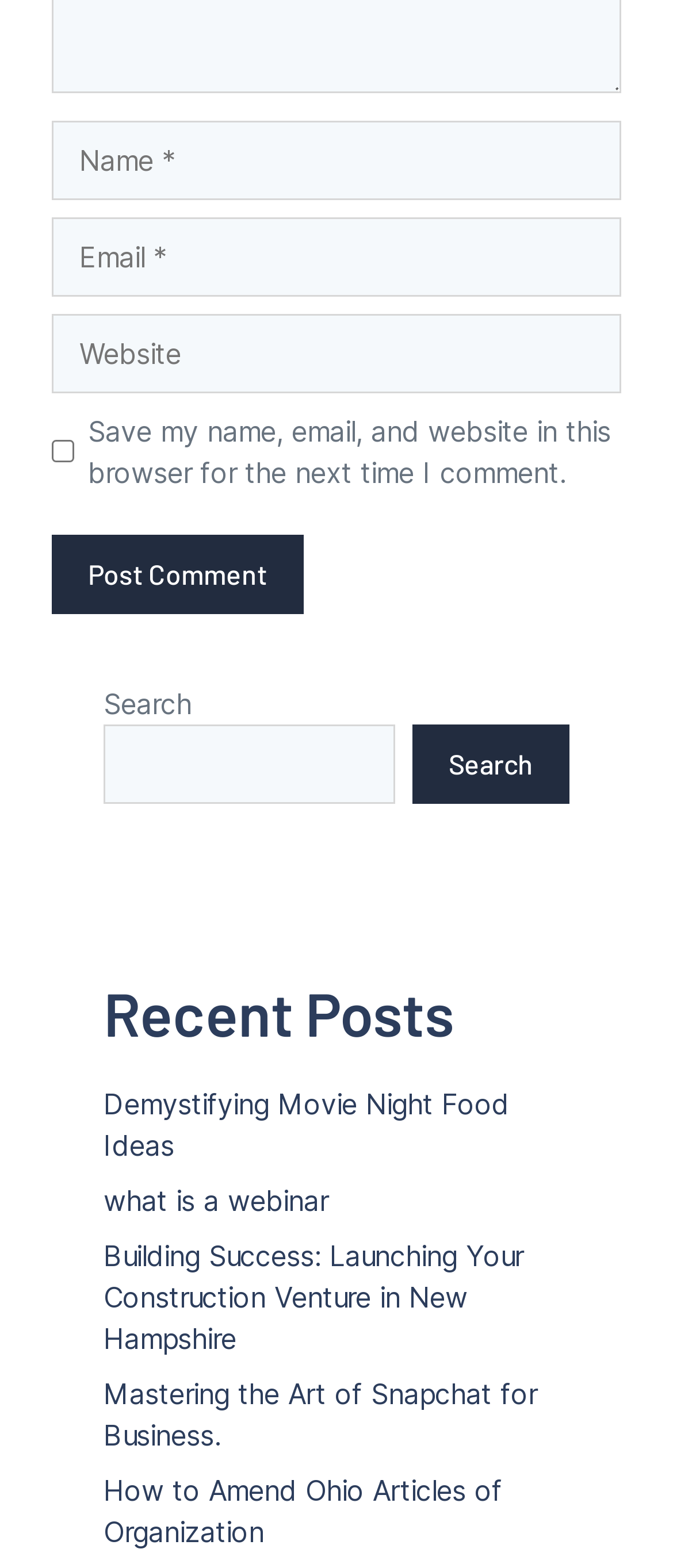Provide the bounding box coordinates of the HTML element described as: "Yue ICP Bei No. 18043770". The bounding box coordinates should be four float numbers between 0 and 1, i.e., [left, top, right, bottom].

None